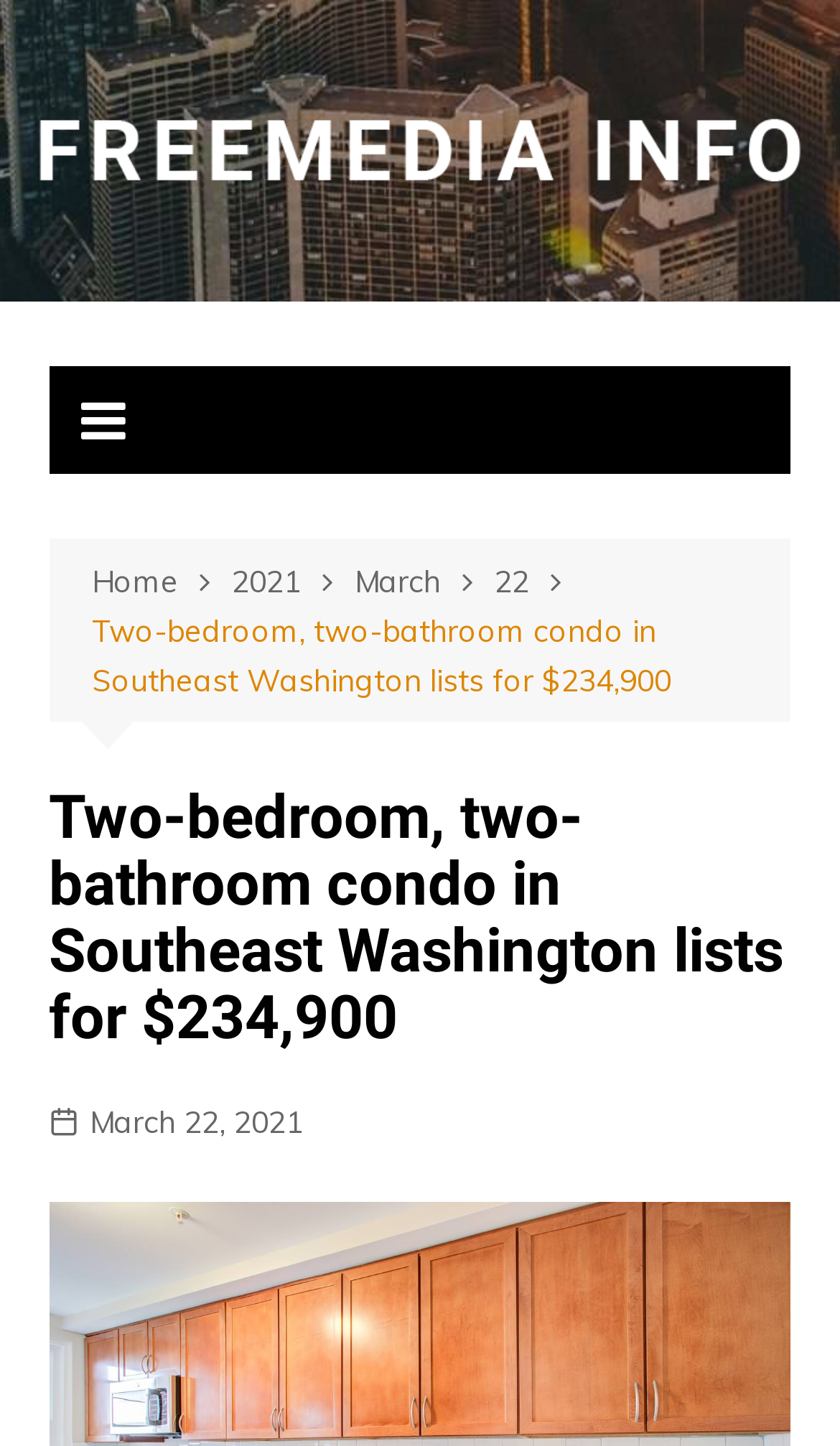Answer with a single word or phrase: 
How many links are in the breadcrumbs navigation?

5